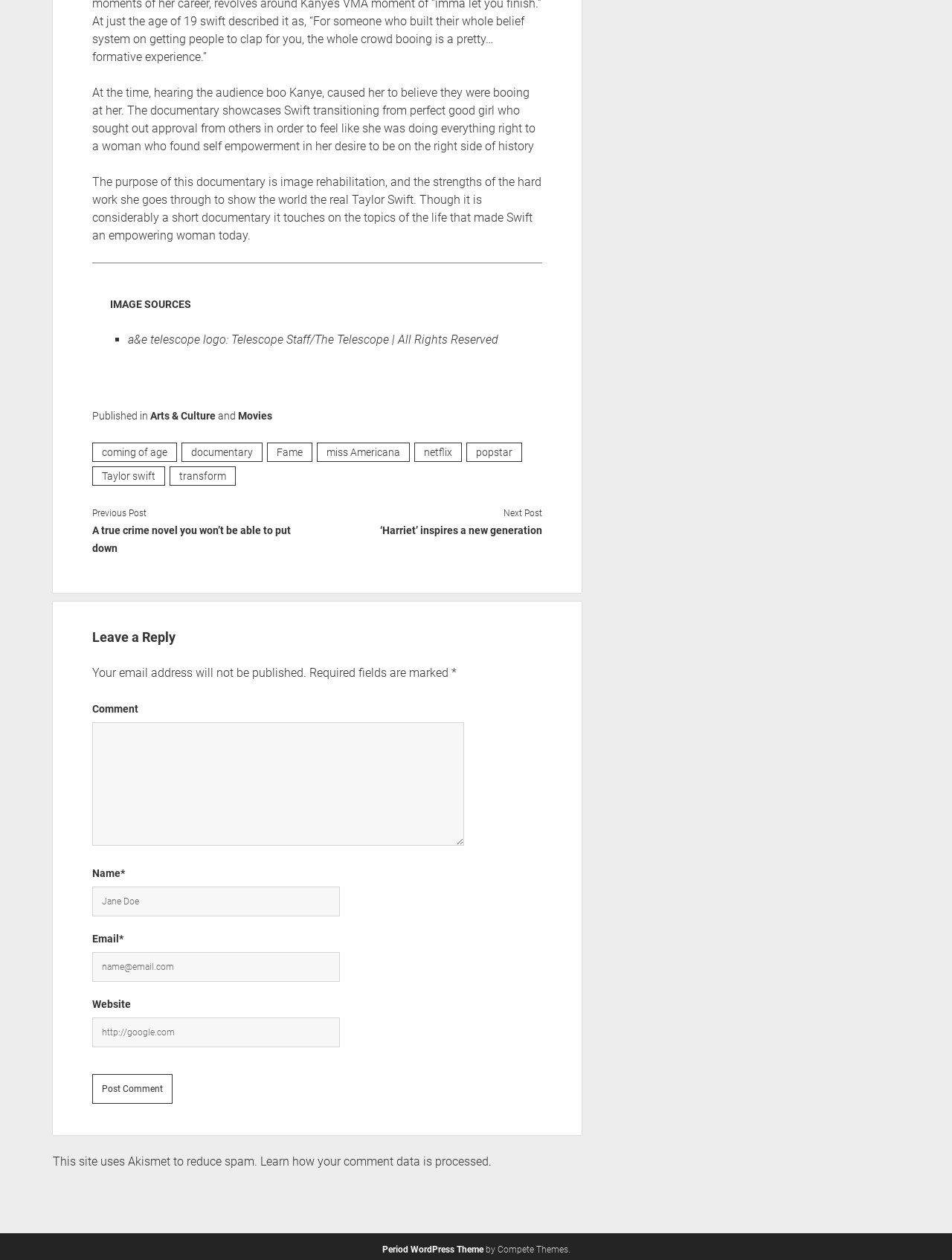Bounding box coordinates must be specified in the format (top-left x, top-left y, bottom-right x, bottom-right y). All values should be floating point numbers between 0 and 1. What are the bounding box coordinates of the UI element described as: netflix

[0.435, 0.348, 0.485, 0.363]